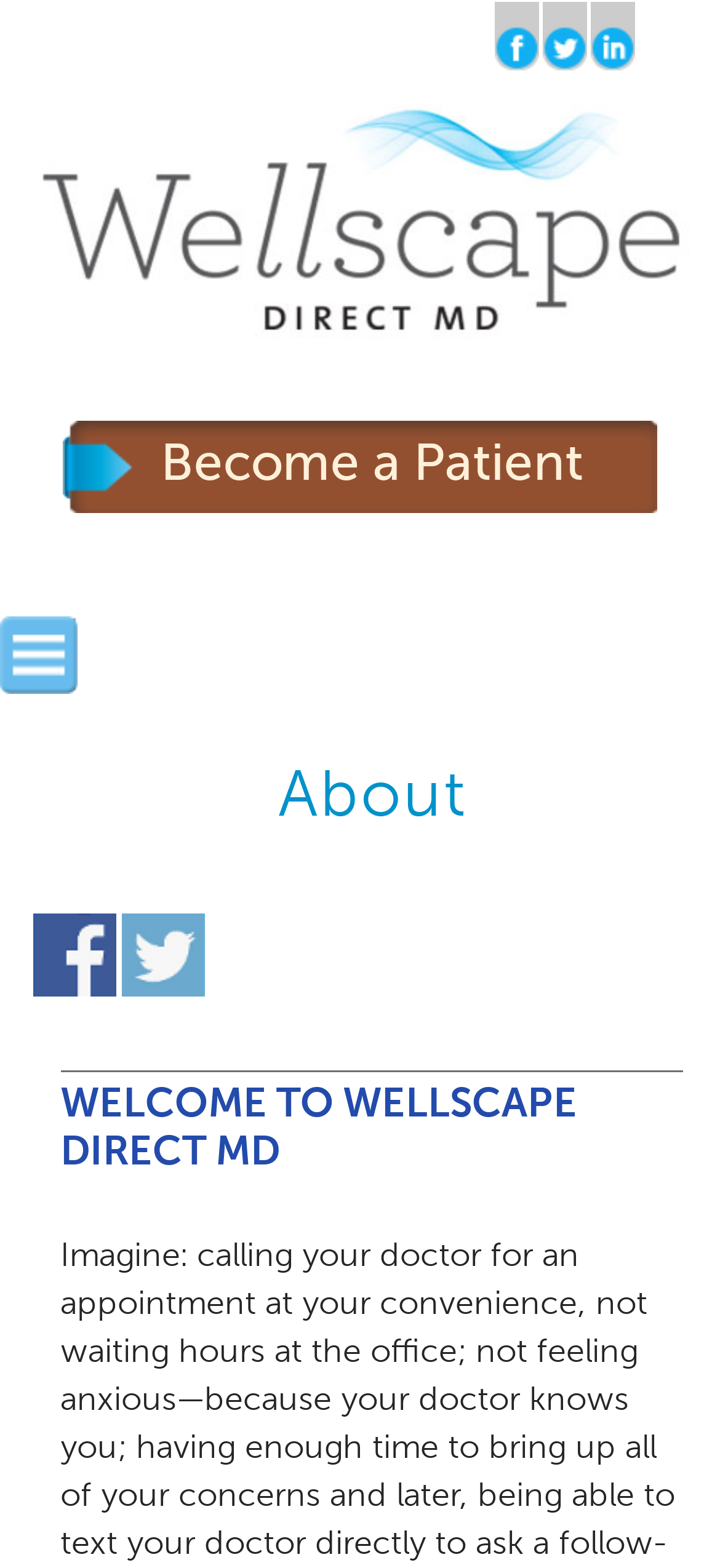How many headings are present on the webpage?
Provide a one-word or short-phrase answer based on the image.

2